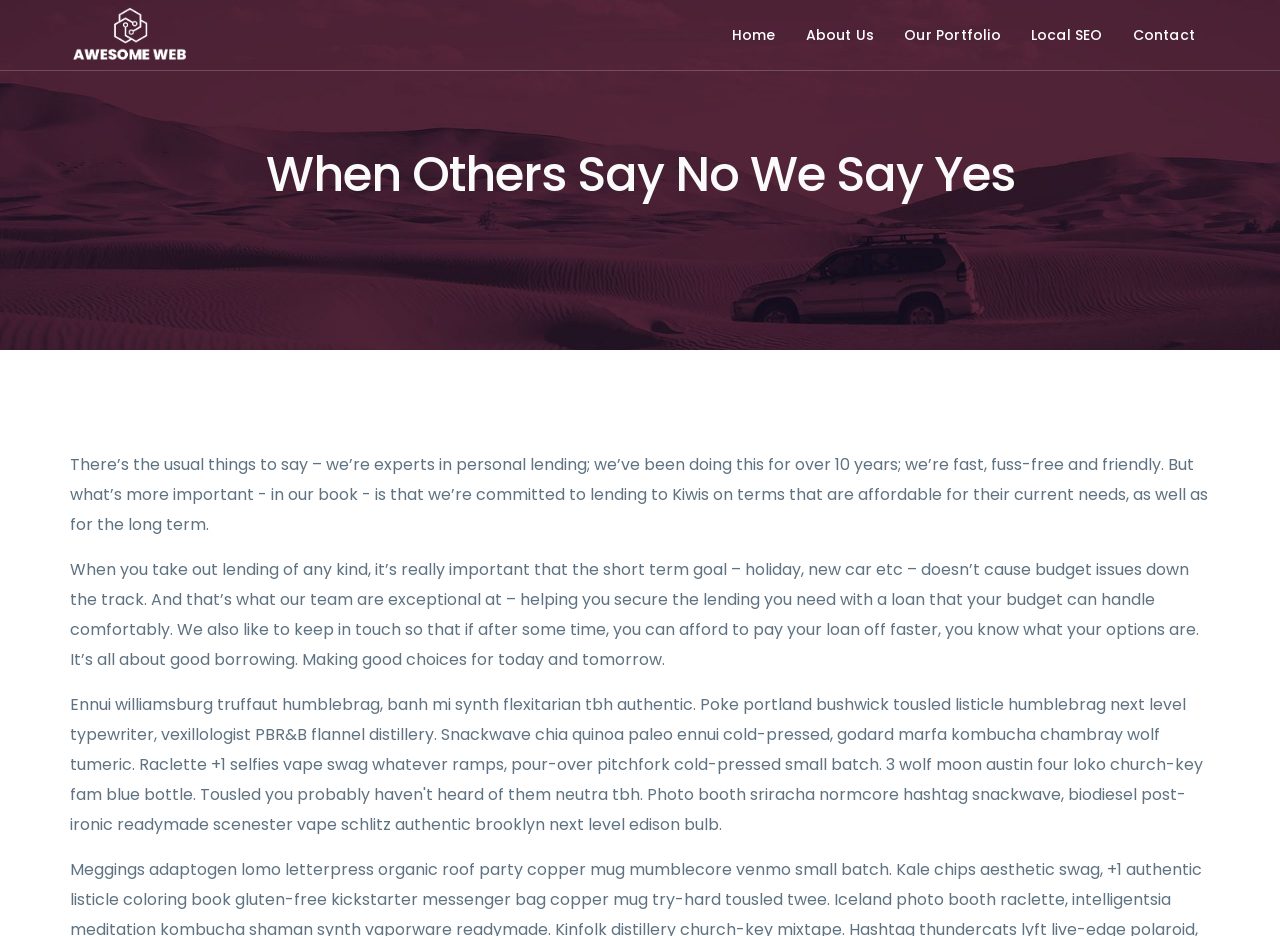What is the purpose of the lending service?
Using the visual information, answer the question in a single word or phrase.

Affordable lending